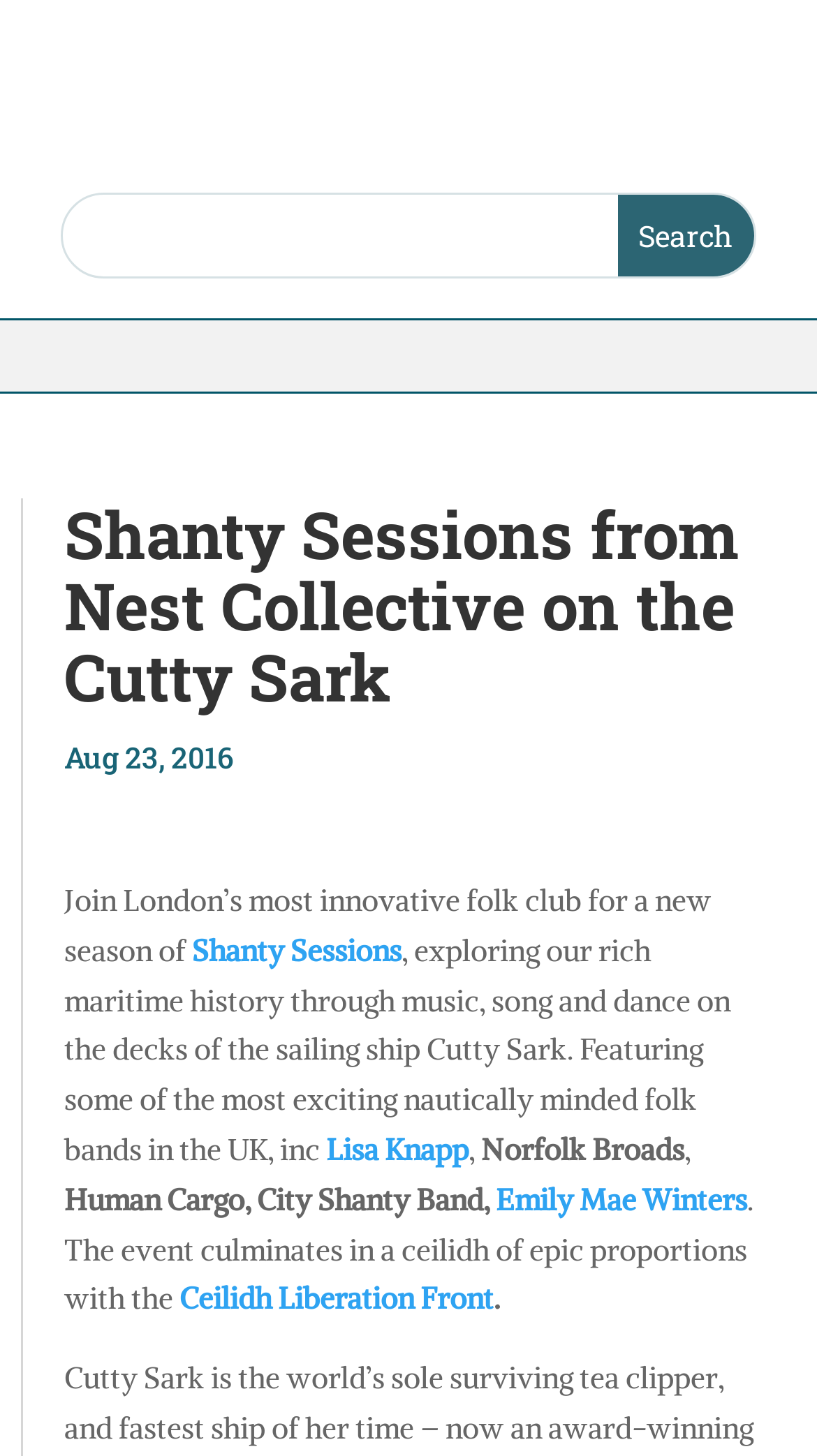What is the event date?
Could you give a comprehensive explanation in response to this question?

I found the event date by looking at the static text element with the bounding box coordinates [0.079, 0.557, 0.287, 0.585], which contains the text 'Aug 23, 2016'.